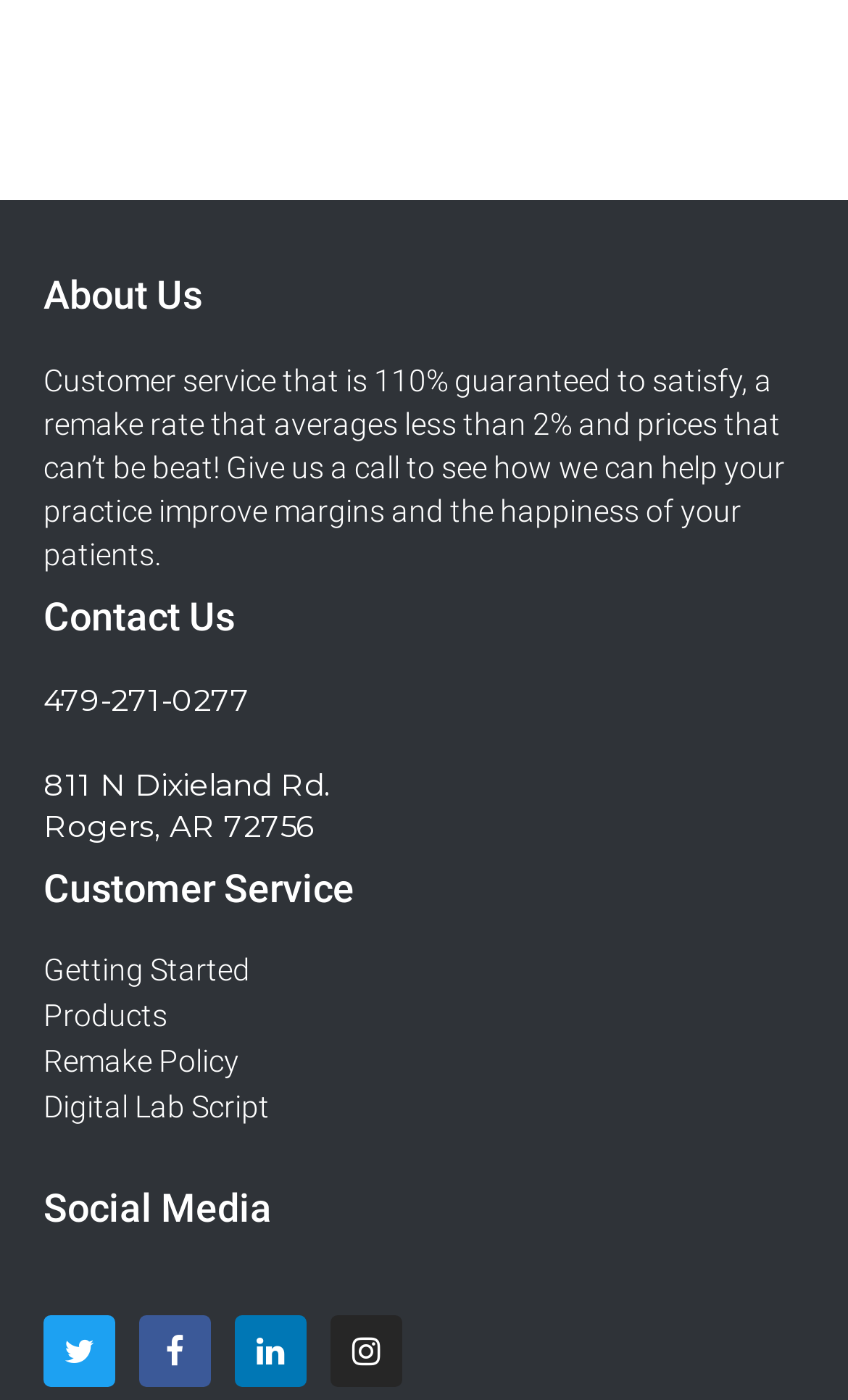Locate the bounding box coordinates of the element that needs to be clicked to carry out the instruction: "listen to SoCal Restaurant Show". The coordinates should be given as four float numbers ranging from 0 to 1, i.e., [left, top, right, bottom].

None